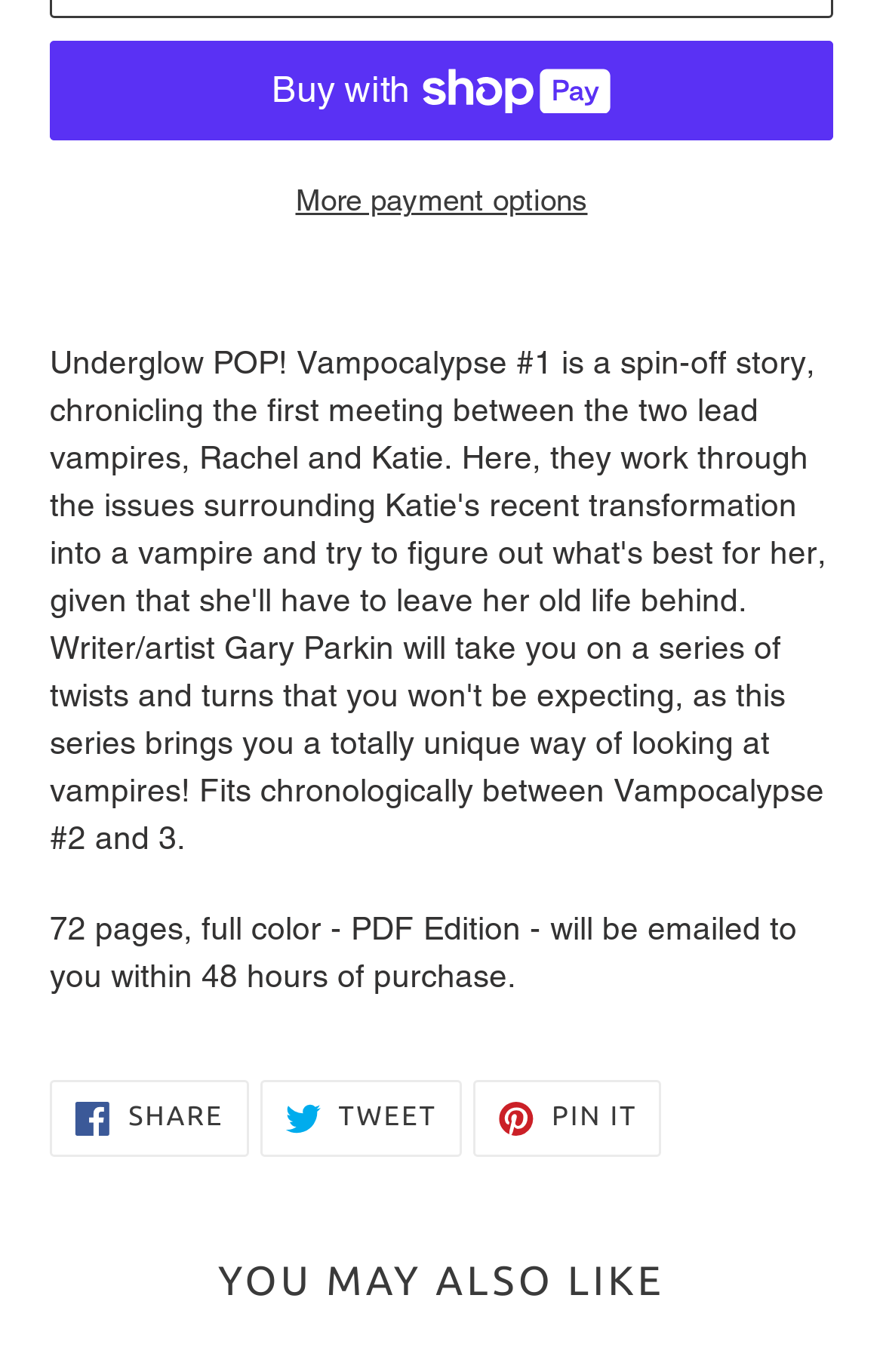What is the name of the product?
Answer the question with a detailed explanation, including all necessary information.

I found the product name by looking at the StaticText element with the text 'Underglow POP! Vampocalypse #1' which is located at the top of the webpage, indicating that it is the main product being displayed.